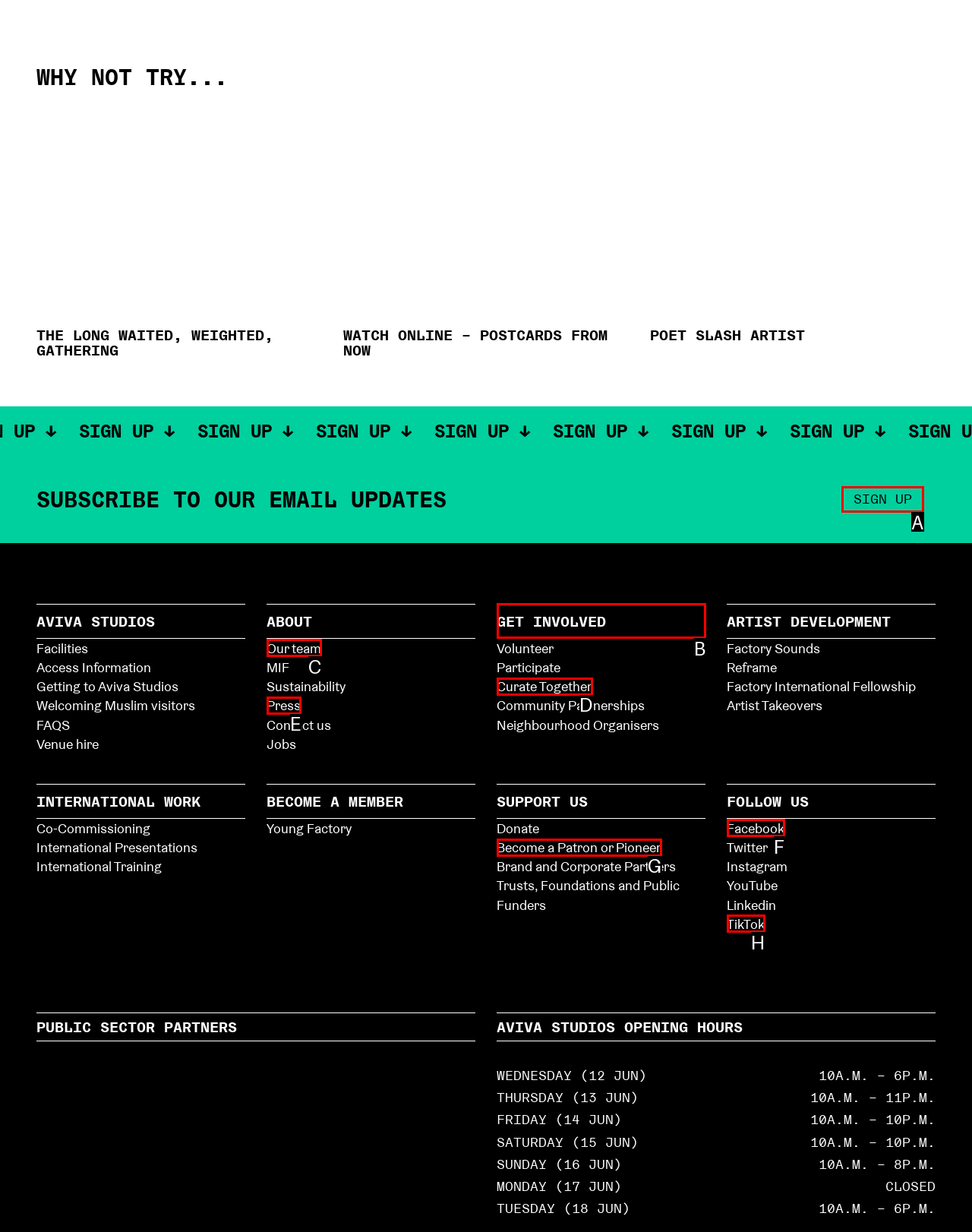Point out which UI element to click to complete this task: Subscribe to email updates
Answer with the letter corresponding to the right option from the available choices.

A